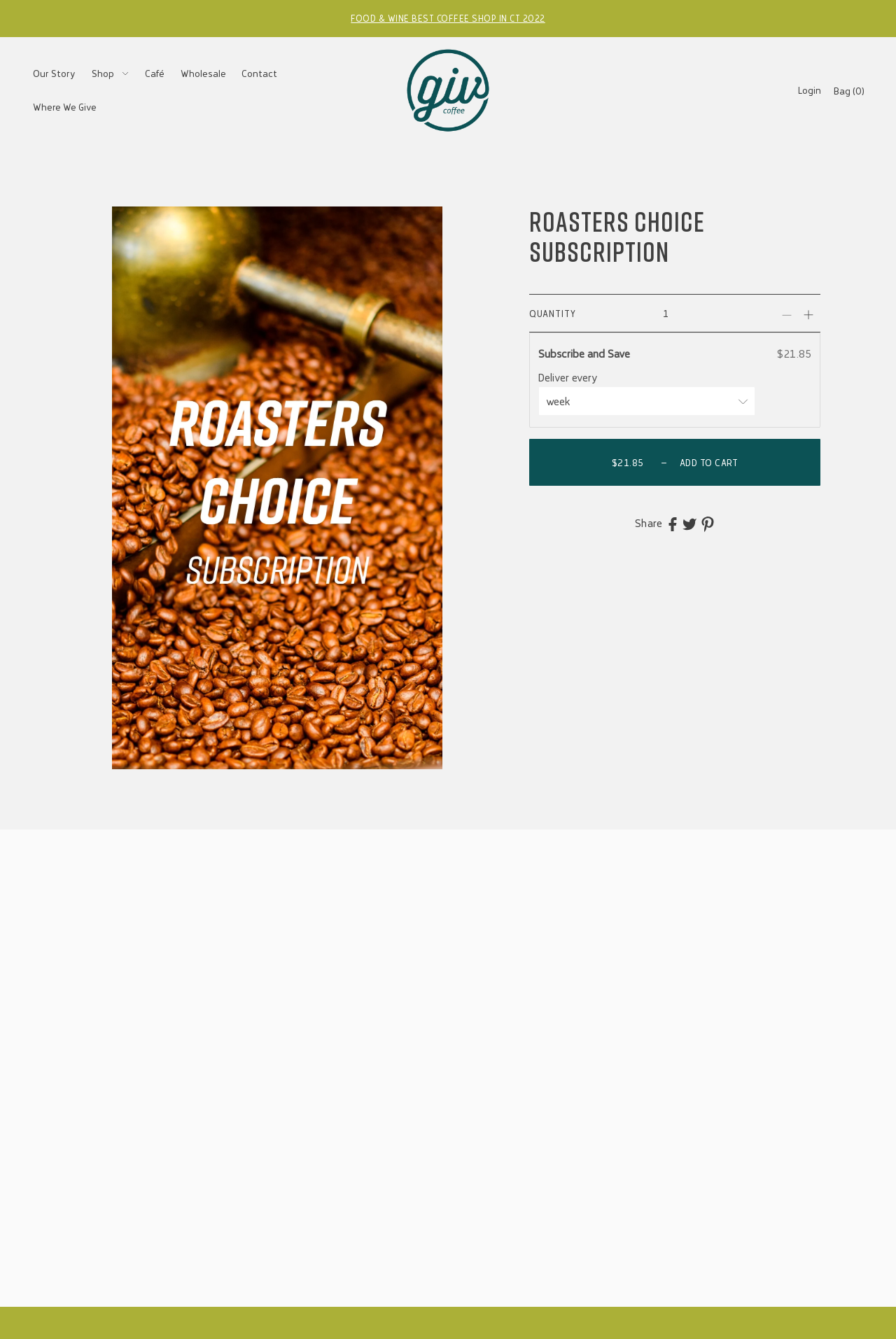Determine the main heading text of the webpage.

Roasters Choice Subscription